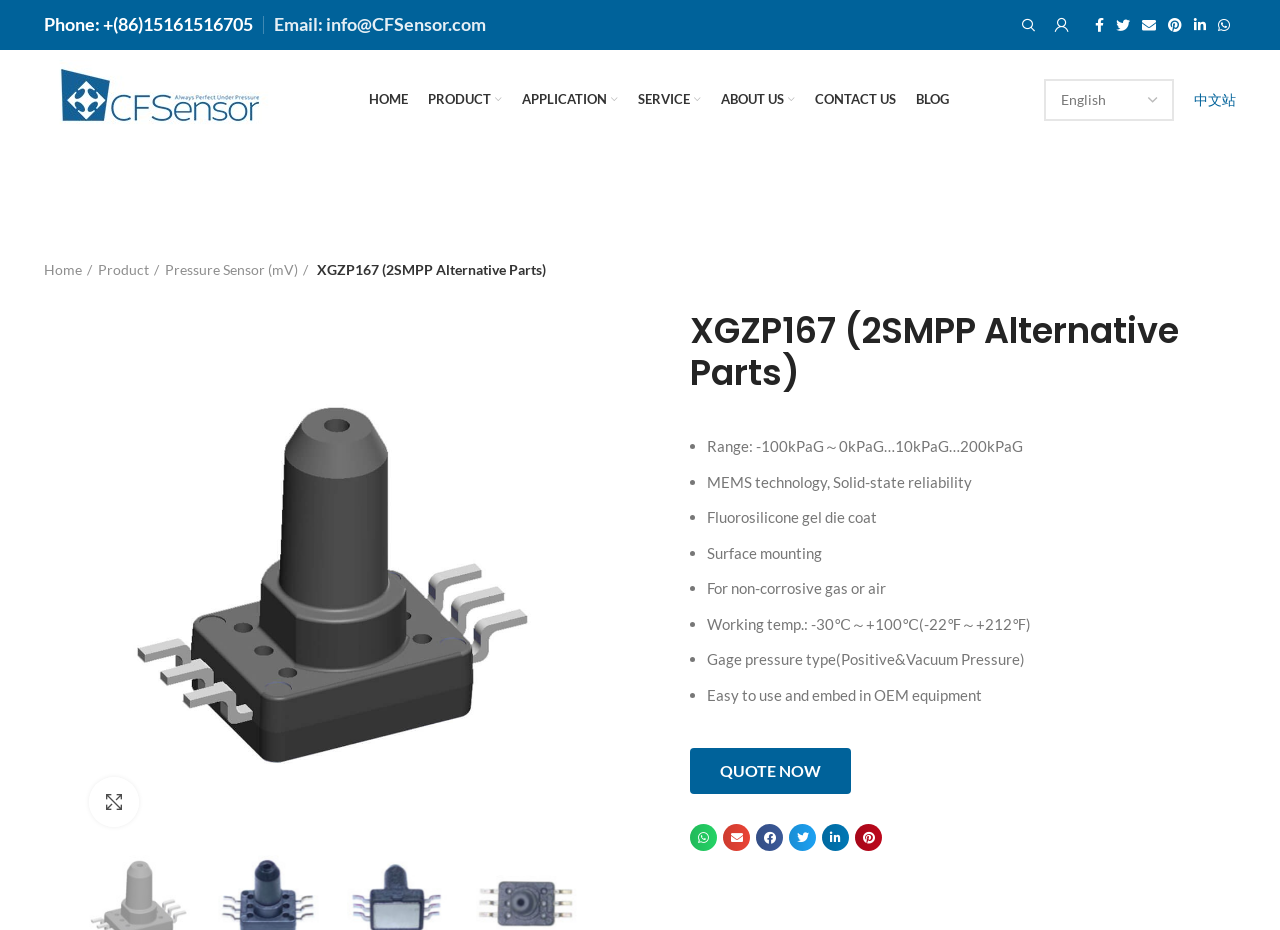Identify the bounding box coordinates of the specific part of the webpage to click to complete this instruction: "Search for products".

[0.791, 0.005, 0.816, 0.048]